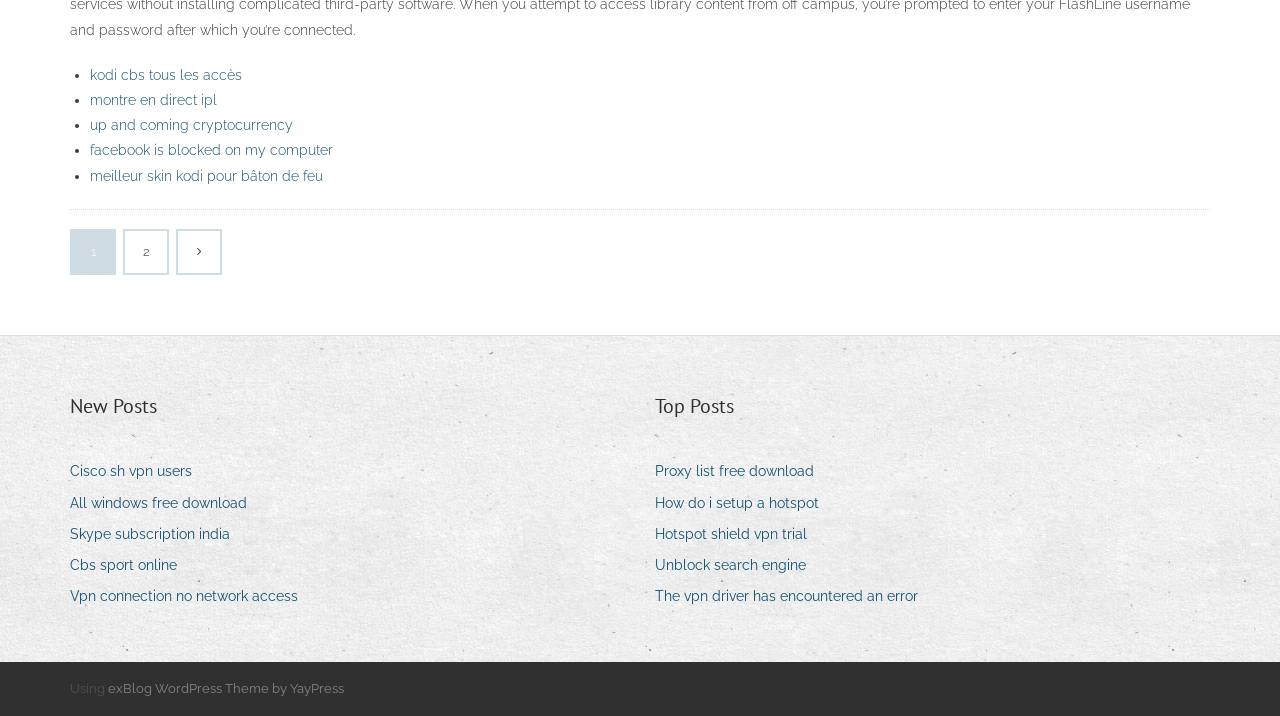Please specify the bounding box coordinates of the clickable section necessary to execute the following command: "visit 'exBlog WordPress Theme by YayPress'".

[0.084, 0.952, 0.269, 0.973]